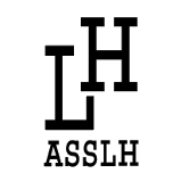What is the ASSLH focused on?
Based on the image, please offer an in-depth response to the question.

The Australian Society for the Study of Labour History is dedicated to researching, promoting, and sharing knowledge about the history of labor and workers in Australia, highlighting their contributions and experiences.